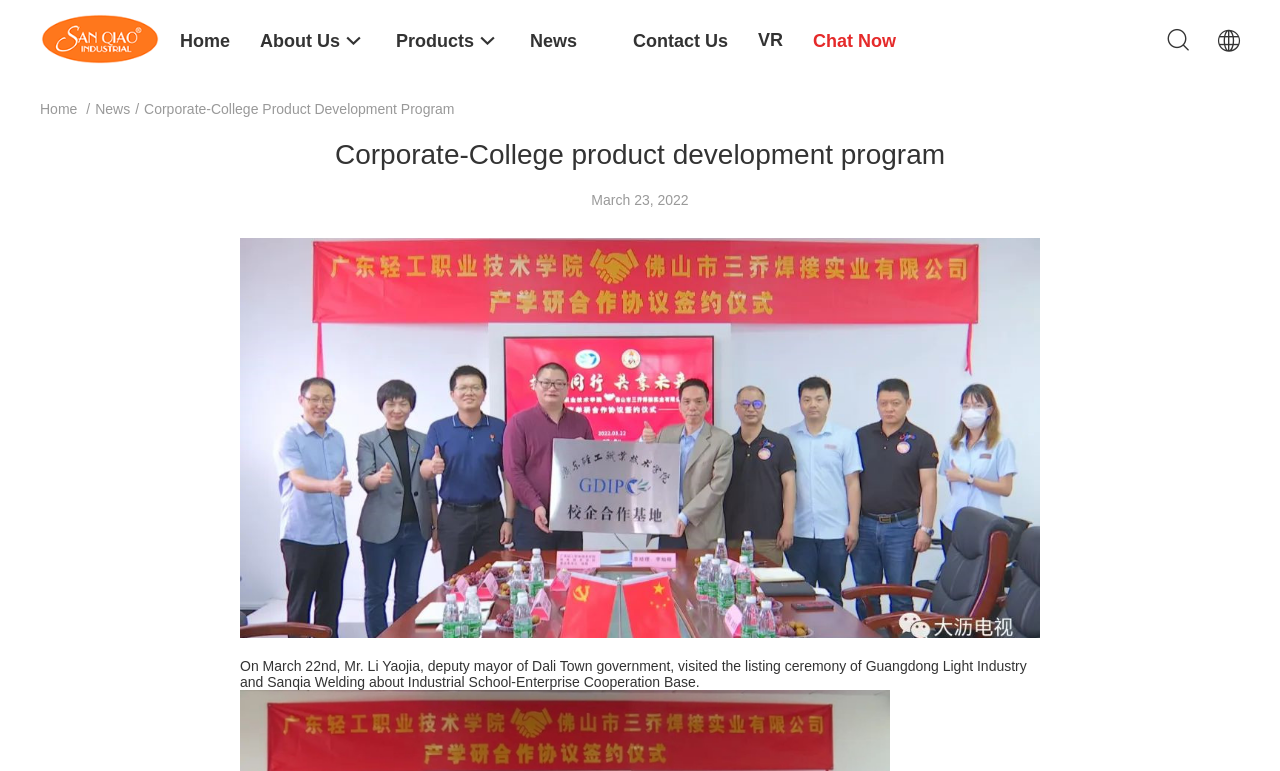Find the bounding box coordinates of the element I should click to carry out the following instruction: "Click Latest company news about Corporate-College product development program".

[0.188, 0.811, 0.812, 0.831]